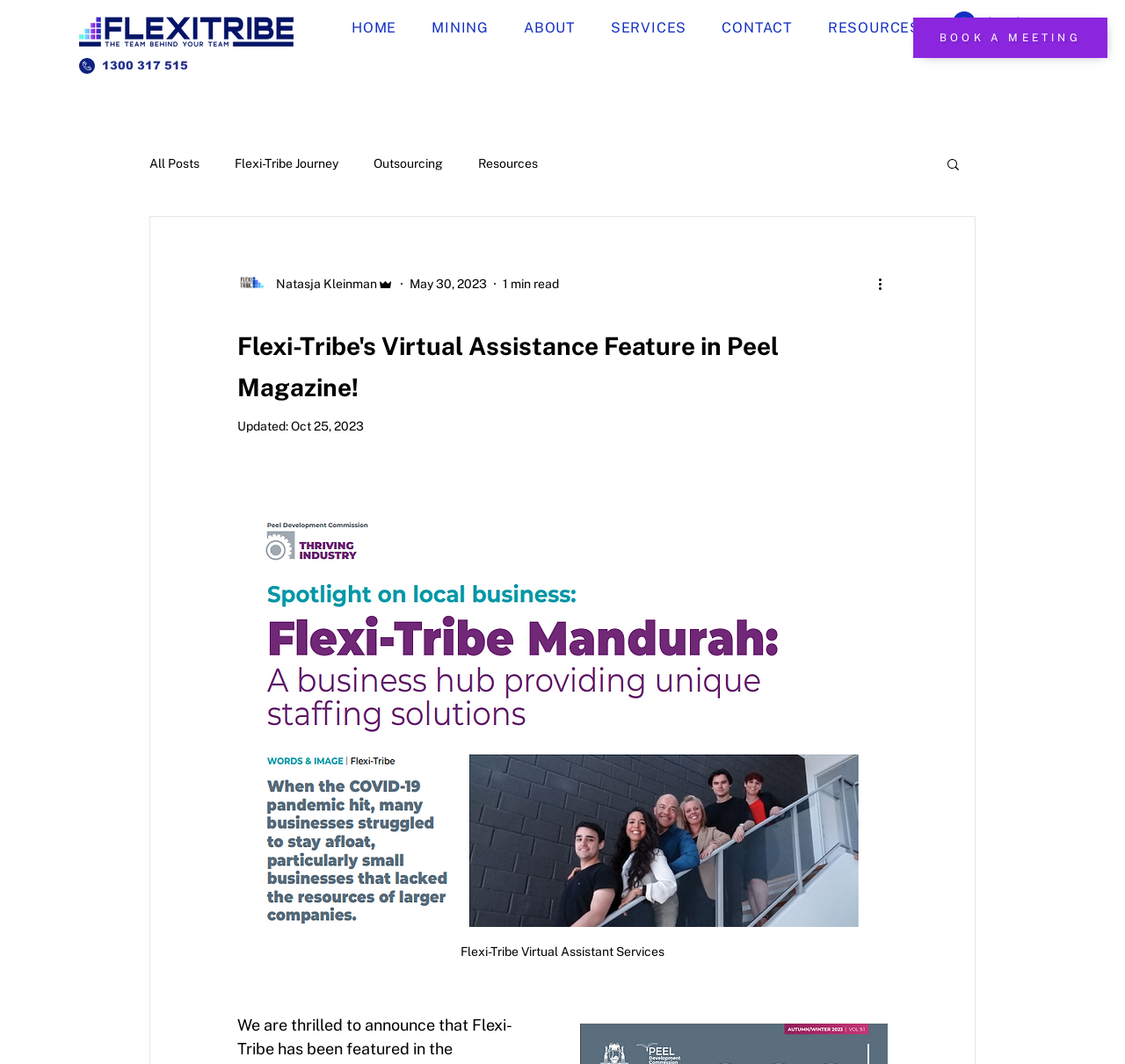Indicate the bounding box coordinates of the element that must be clicked to execute the instruction: "Read the article 'How to choose the right glass partition wall thickness?'". The coordinates should be given as four float numbers between 0 and 1, i.e., [left, top, right, bottom].

None